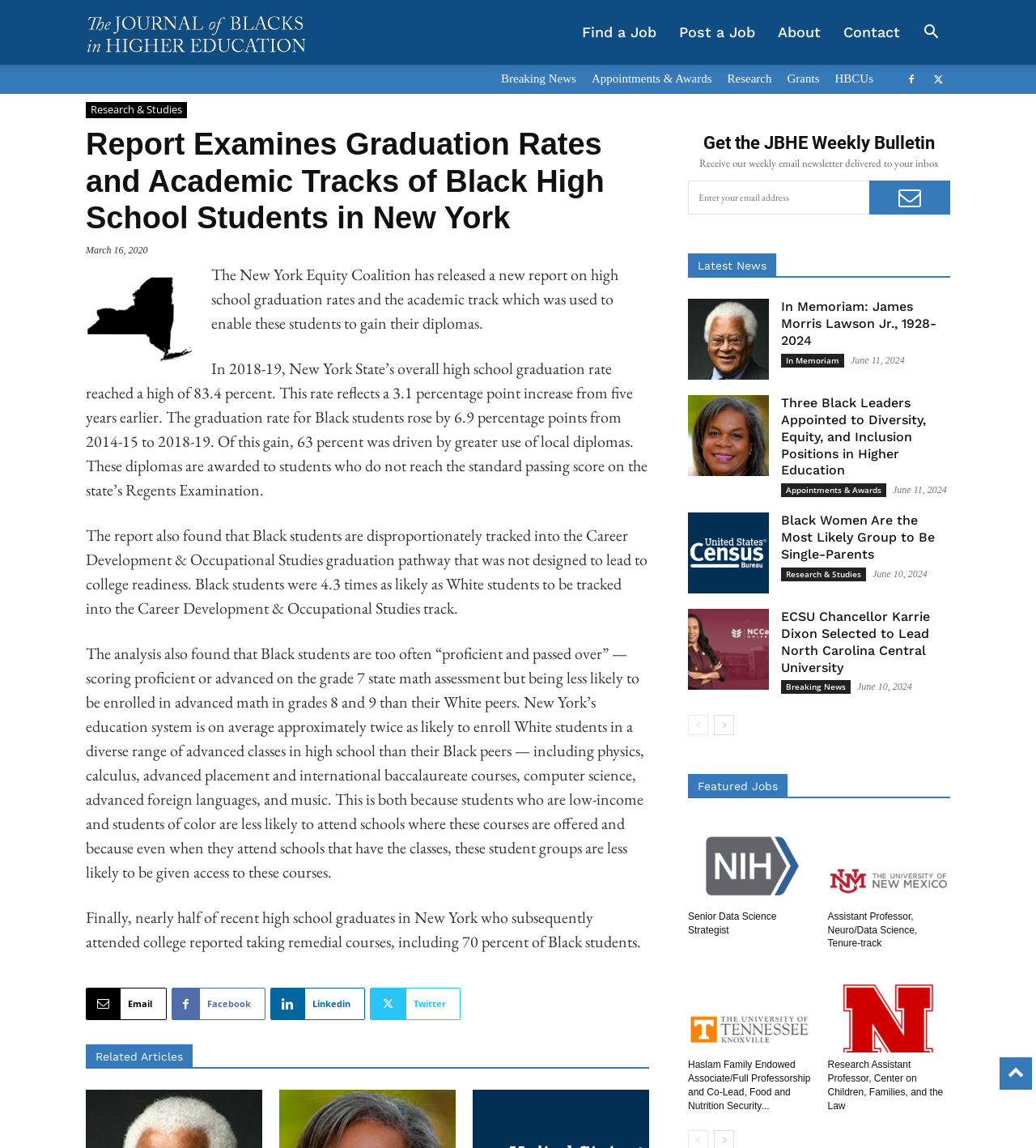Given the element description aria-label="prev-page", predict the bounding box coordinates for the UI element in the webpage screenshot. The format should be (top-left x, top-left y, bottom-right x, bottom-right y), and the values should be between 0 and 1.

[0.664, 0.623, 0.684, 0.641]